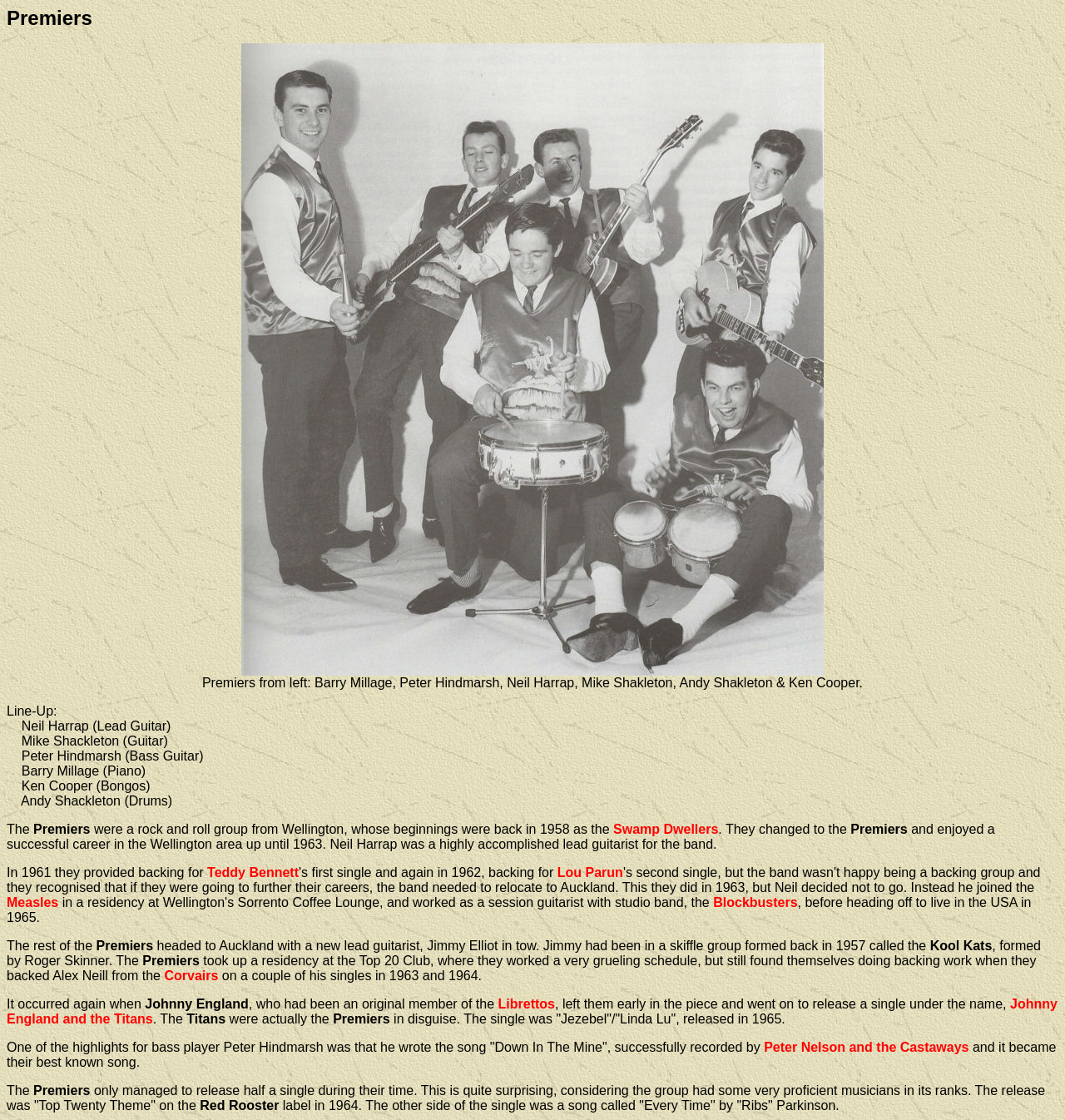Predict the bounding box coordinates of the area that should be clicked to accomplish the following instruction: "Click on the link 'Teddy Bennett'". The bounding box coordinates should consist of four float numbers between 0 and 1, i.e., [left, top, right, bottom].

[0.195, 0.773, 0.28, 0.785]